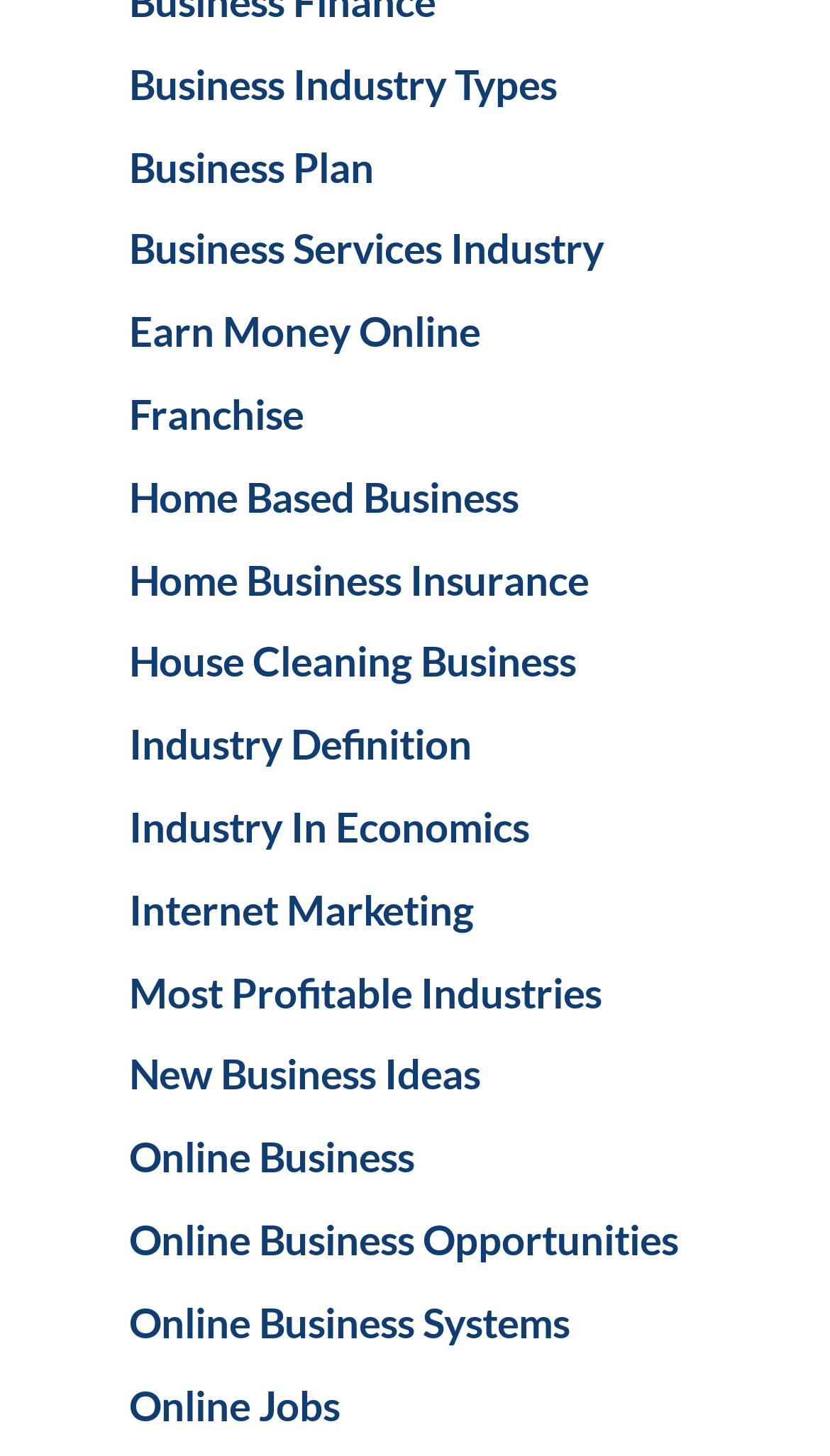Identify the bounding box coordinates for the element that needs to be clicked to fulfill this instruction: "Find new business ideas". Provide the coordinates in the format of four float numbers between 0 and 1: [left, top, right, bottom].

[0.155, 0.721, 0.578, 0.754]